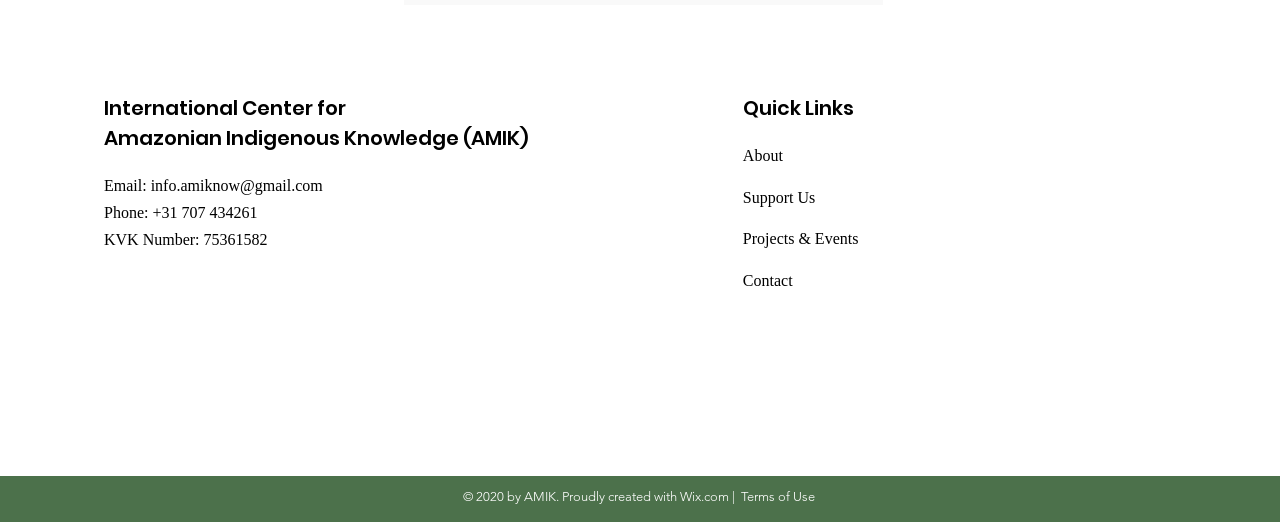Using the description: "Wix.com", identify the bounding box of the corresponding UI element in the screenshot.

[0.531, 0.937, 0.569, 0.966]